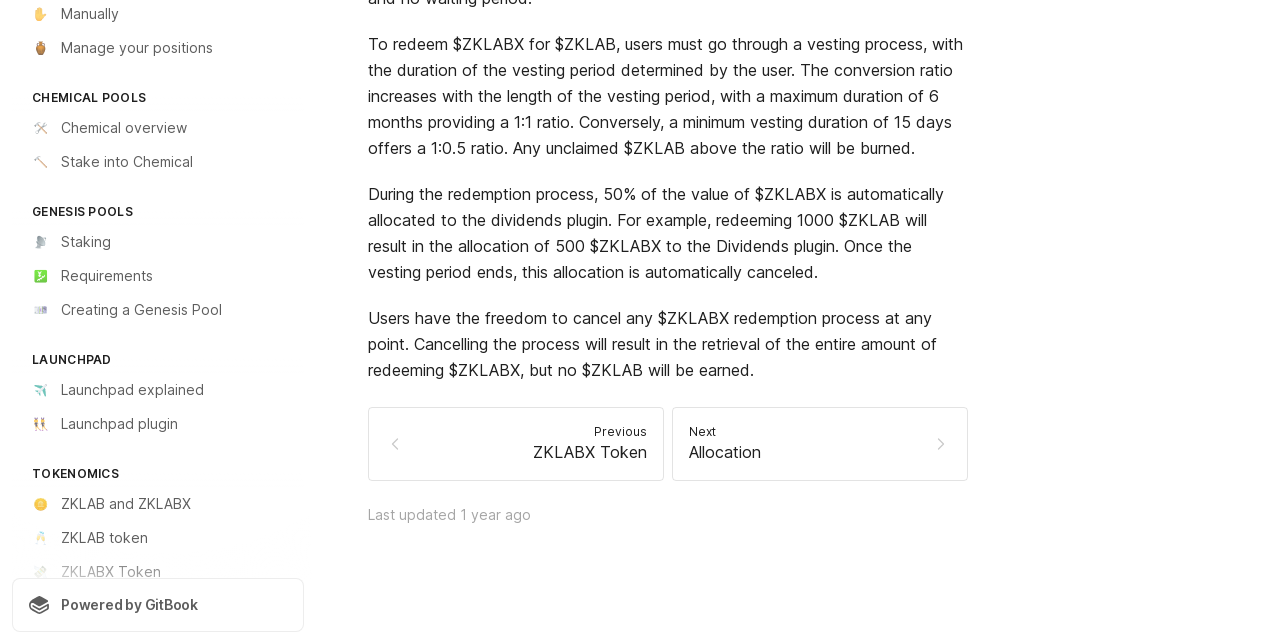Given the element description 🍿Conversion, specify the bounding box coordinates of the corresponding UI element in the format (top-left x, top-left y, bottom-right x, bottom-right y). All values must be between 0 and 1.

[0.009, 0.922, 0.238, 0.972]